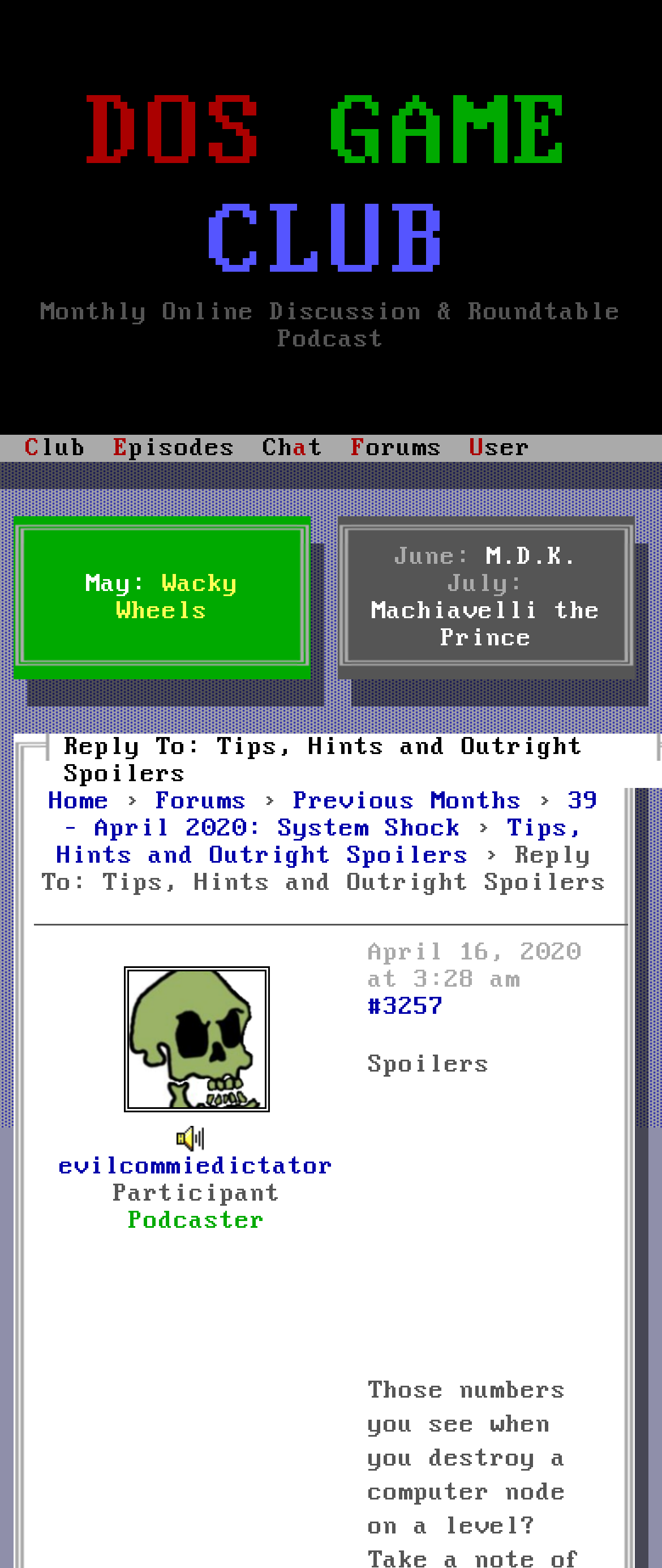Please provide a comprehensive answer to the question below using the information from the image: How many links are there in the 'Reply To: Tips, Hints and Outright Spoilers' section?

I counted the number of link elements within the 'Reply To: Tips, Hints and Outright Spoilers' section, which are 'Home' and 'Tips, Hints and Outright Spoilers', so there are 2 links.